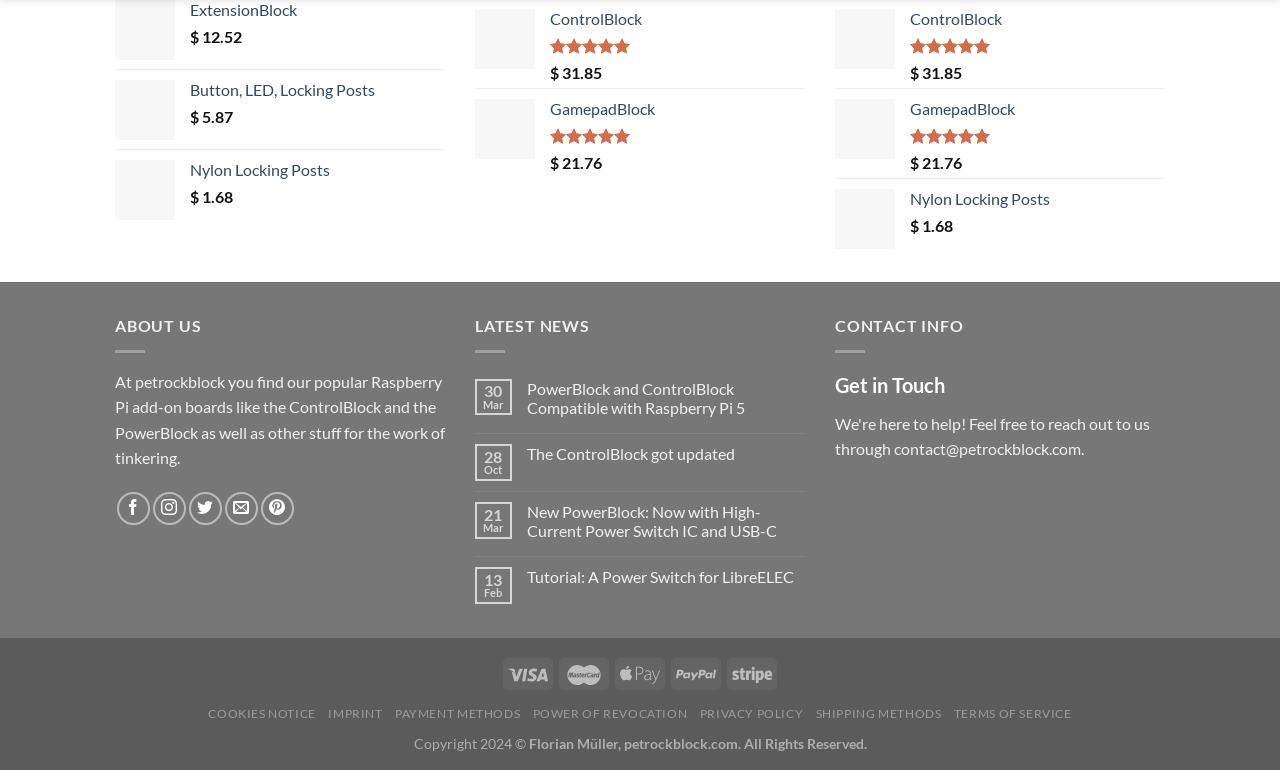Indicate the bounding box coordinates of the clickable region to achieve the following instruction: "Click on the 'Button and LED Set' link."

[0.148, 0.104, 0.348, 0.131]